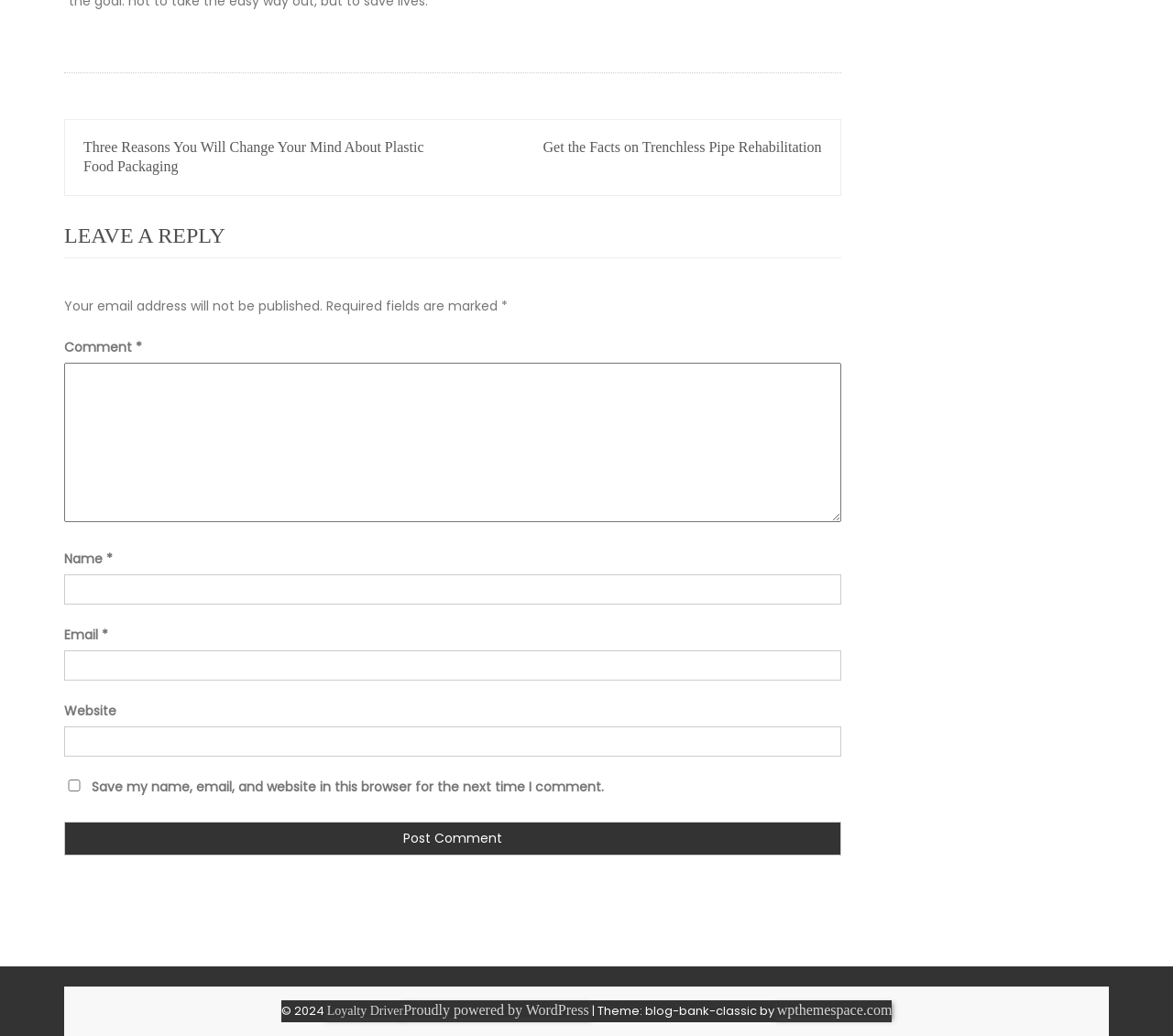Is the email field required?
Refer to the screenshot and respond with a concise word or phrase.

Yes